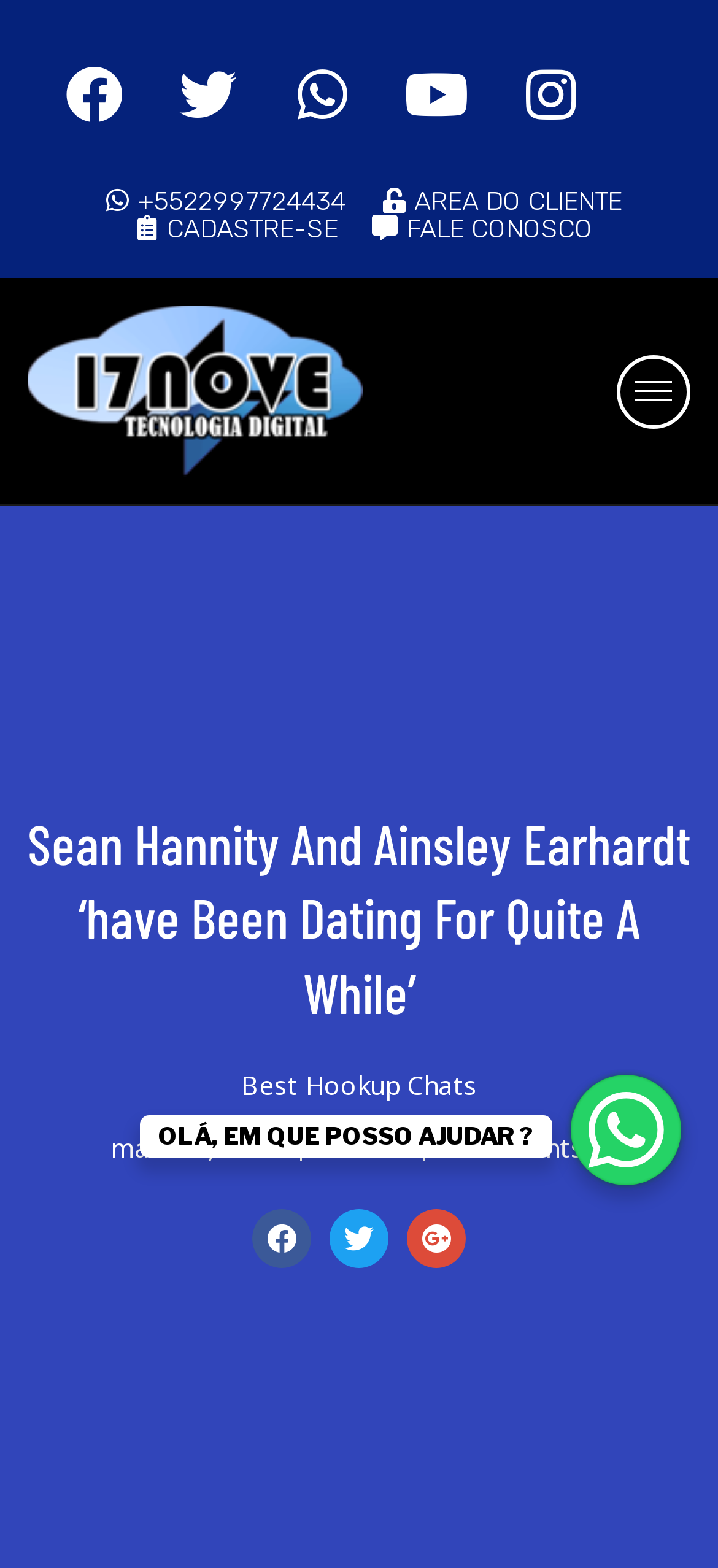What is the phone number on the webpage?
Please use the image to provide a one-word or short phrase answer.

+5522997724434